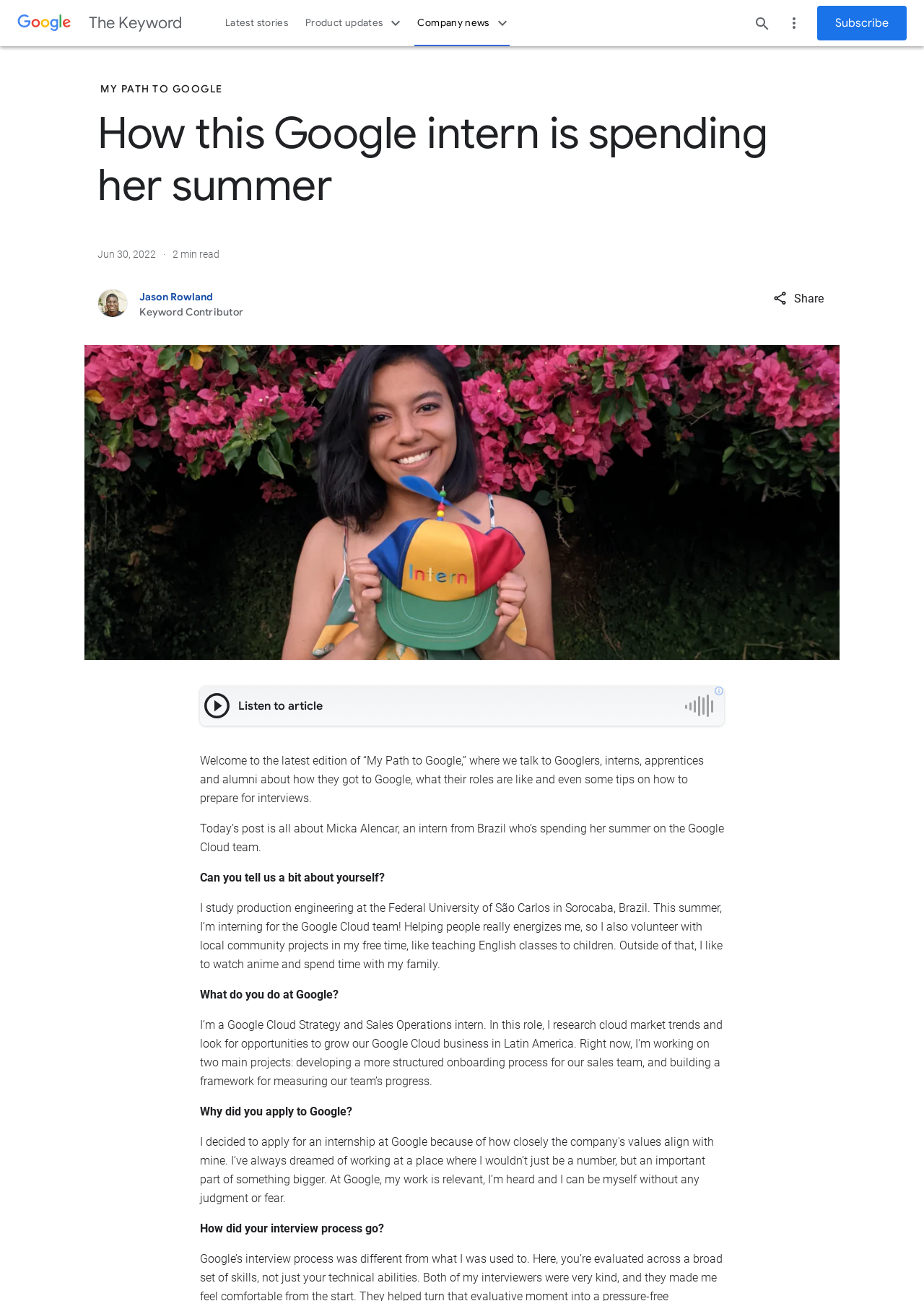Answer the question in one word or a short phrase:
What does Micka like to do in her free time?

Watch anime and spend time with family